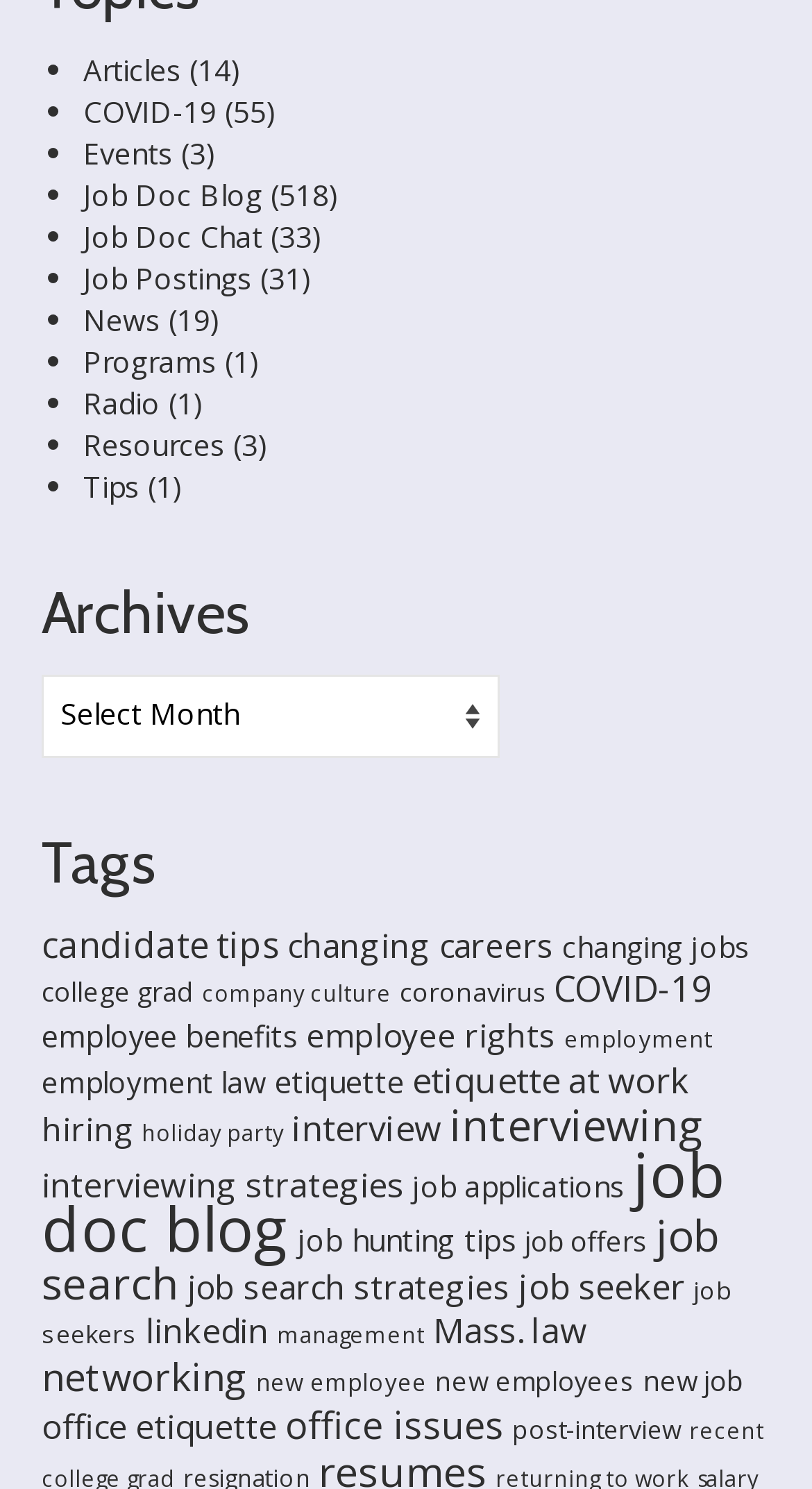Based on the description "Export 10383203 as CSV", find the bounding box of the specified UI element.

None